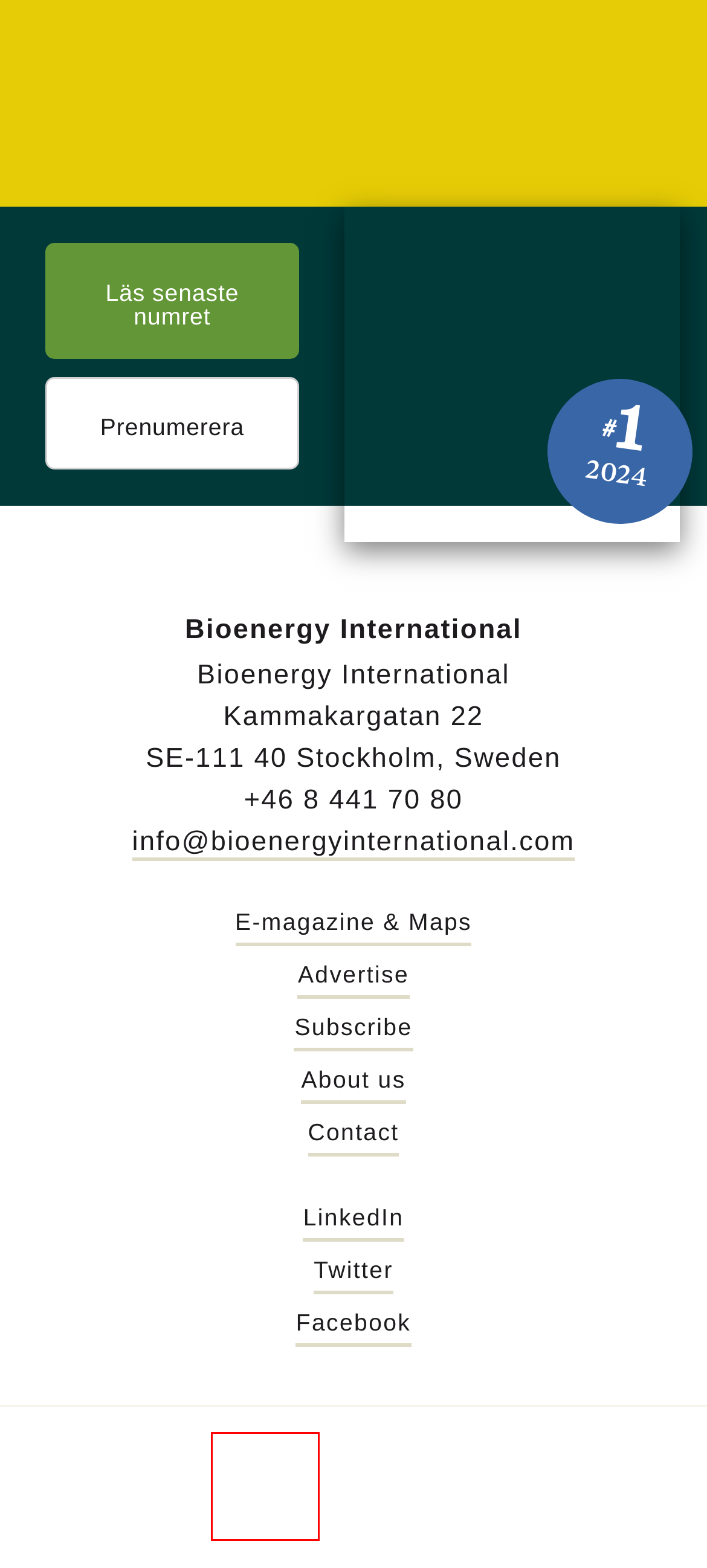Observe the provided screenshot of a webpage that has a red rectangle bounding box. Determine the webpage description that best matches the new webpage after clicking the element inside the red bounding box. Here are the candidates:
A. Bioenergitidningen | Nordens ledande webbplats för nyheter inom bioenergi.
B. Contact | Bioenergy International
C. US DOE releases 2023 Billion-Ton Report | Bioenergy International
D. FlagshipTWO granted environmental permit | Bioenergy International
E. 2024 Argus Biomass Industry Award winners announced | Bioenergy International
F. WBA - Worldbioenergy
G. Homepage - Bioenergy Europe
H. About us | Bioenergy International

G